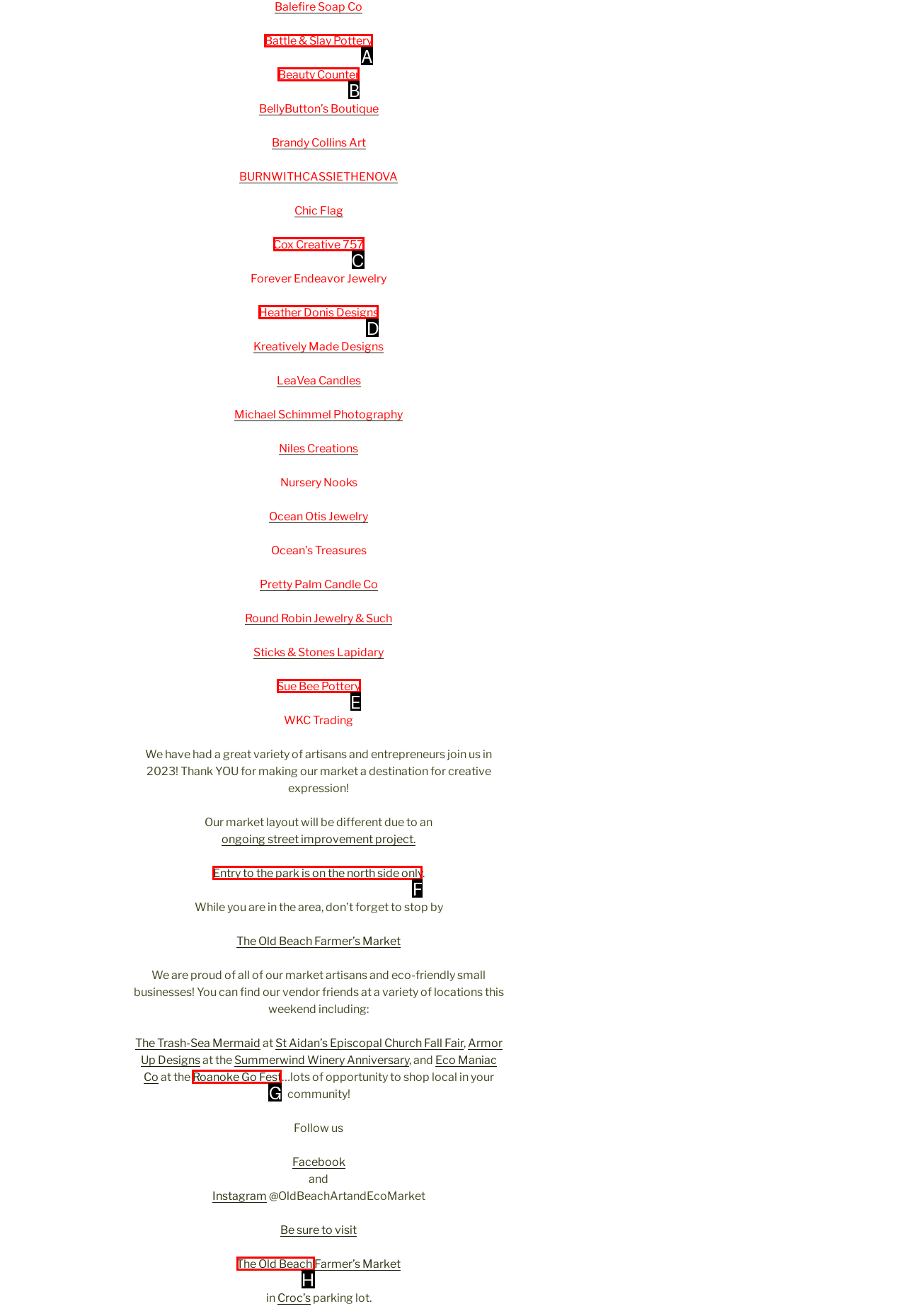Which UI element's letter should be clicked to achieve the task: Visit Battle & Slay Pottery
Provide the letter of the correct choice directly.

A